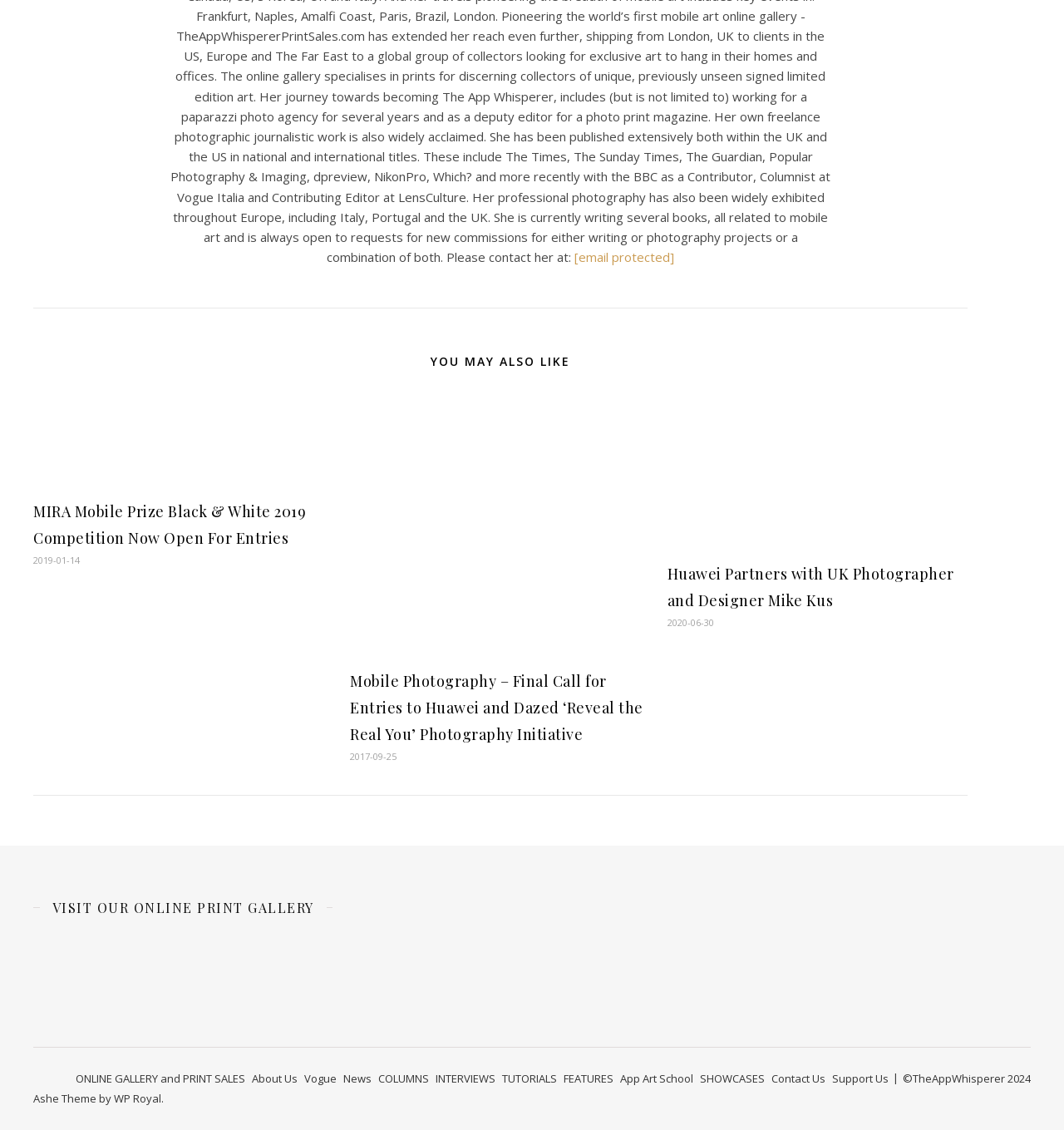Specify the bounding box coordinates of the element's region that should be clicked to achieve the following instruction: "Check the date '2019-01-14'". The bounding box coordinates consist of four float numbers between 0 and 1, in the format [left, top, right, bottom].

[0.031, 0.49, 0.075, 0.501]